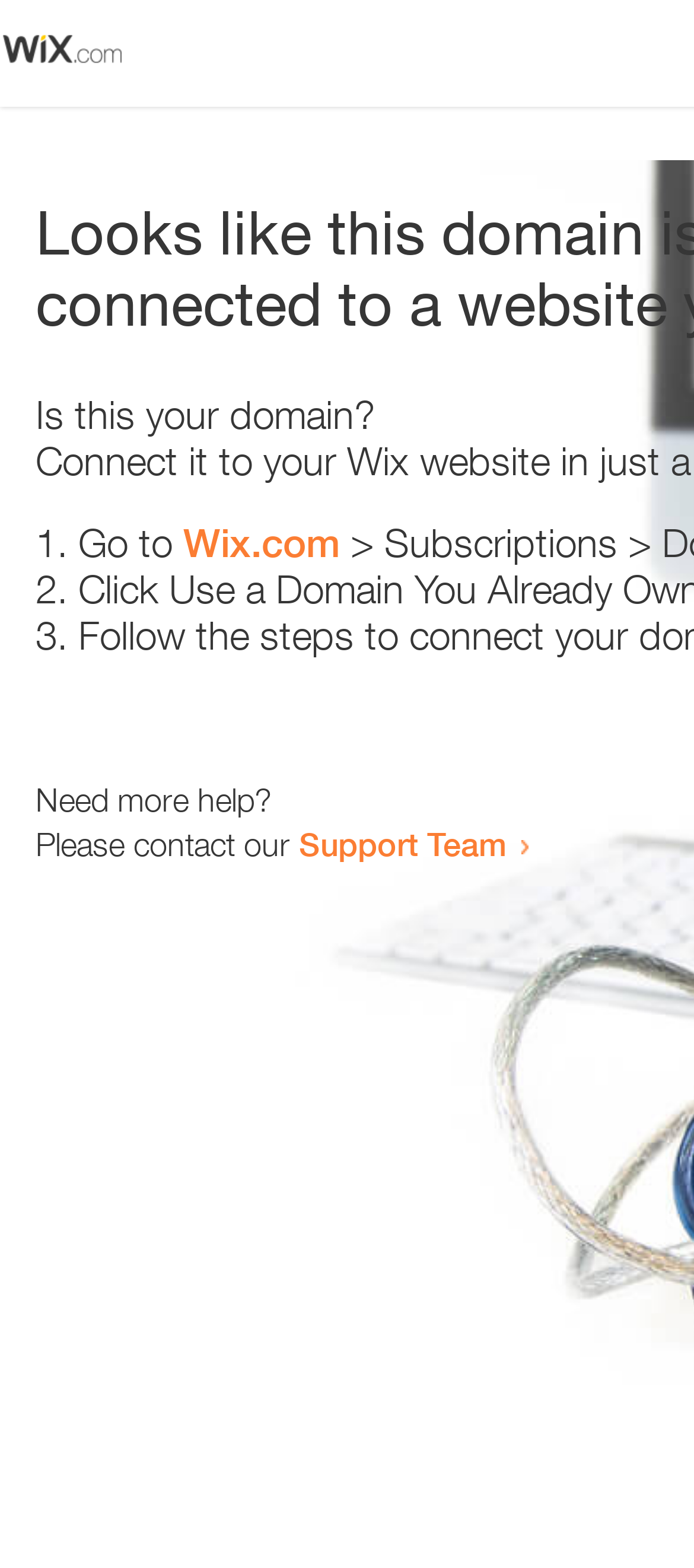Who to contact for more help?
Based on the image, give a concise answer in the form of a single word or short phrase.

Support Team